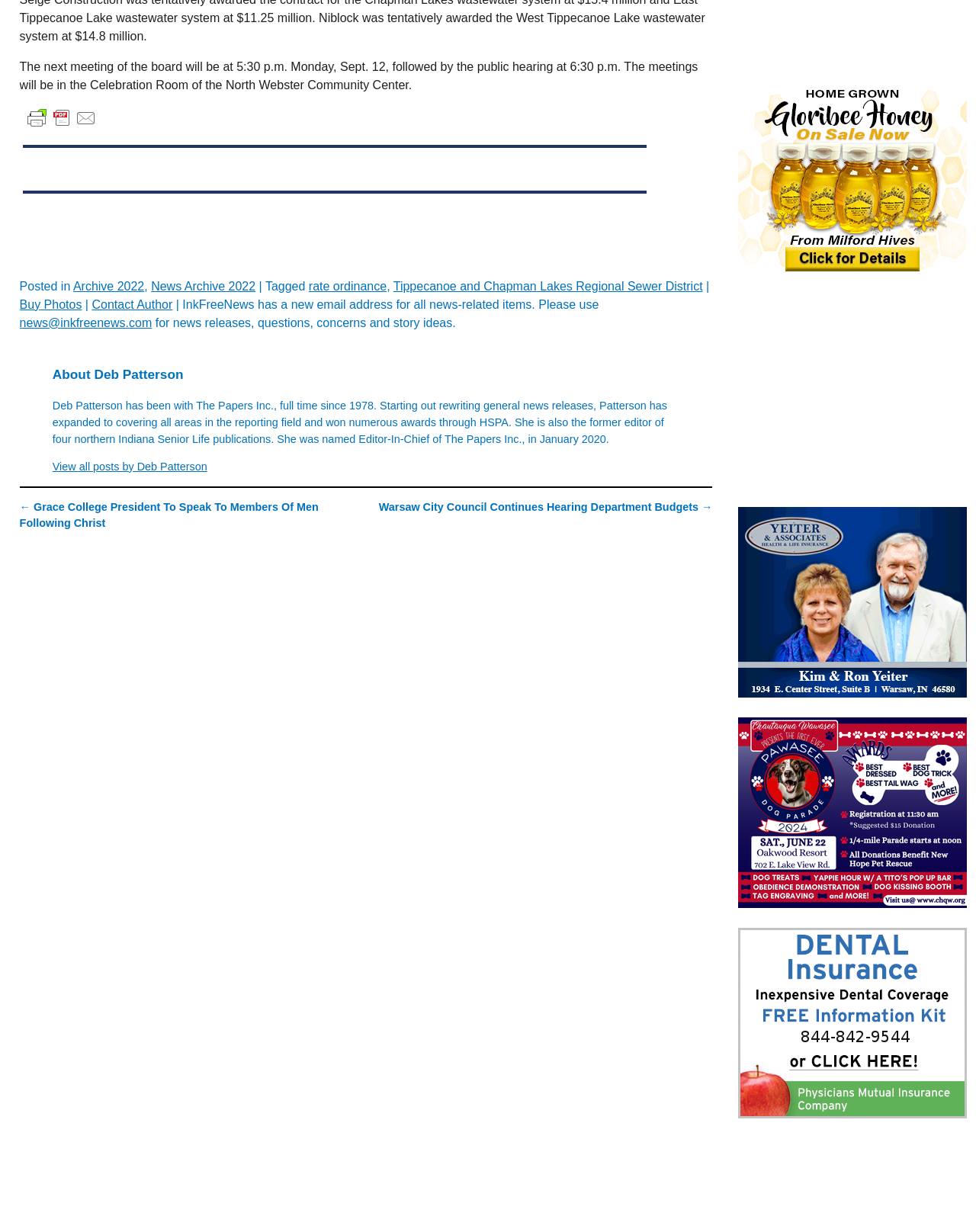What is the topic of the previous post?
Identify the answer in the screenshot and reply with a single word or phrase.

Grace College President